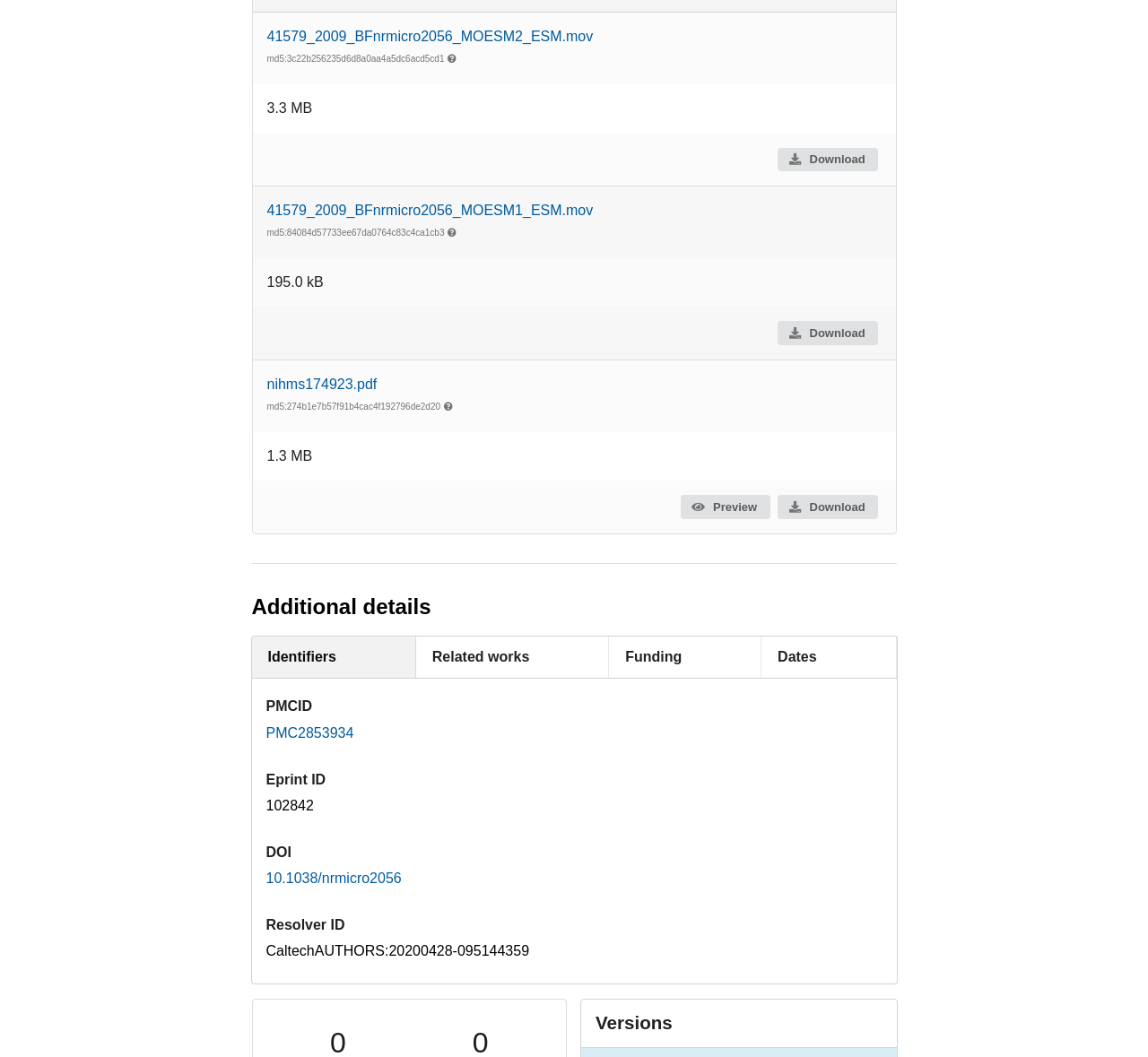Please determine the bounding box coordinates of the clickable area required to carry out the following instruction: "View PMC2853934". The coordinates must be four float numbers between 0 and 1, represented as [left, top, right, bottom].

[0.232, 0.686, 0.308, 0.701]